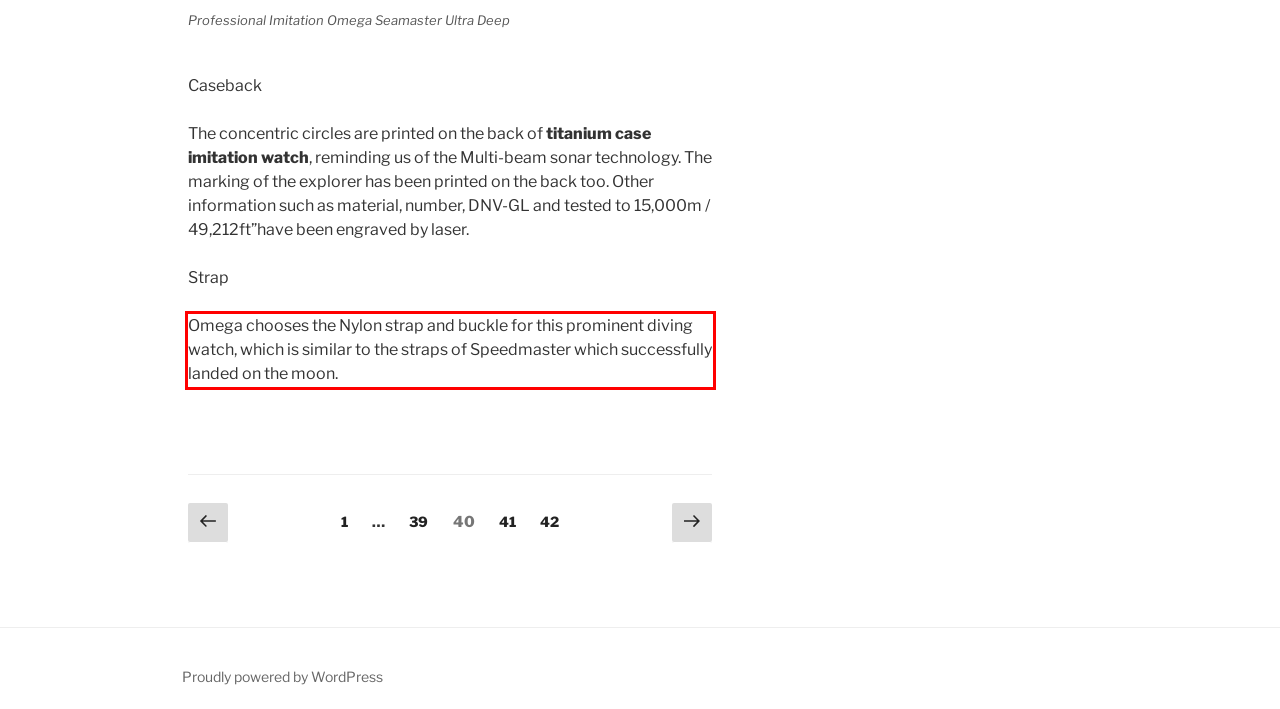Identify the text within the red bounding box on the webpage screenshot and generate the extracted text content.

Omega chooses the Nylon strap and buckle for this prominent diving watch, which is similar to the straps of Speedmaster which successfully landed on the moon.